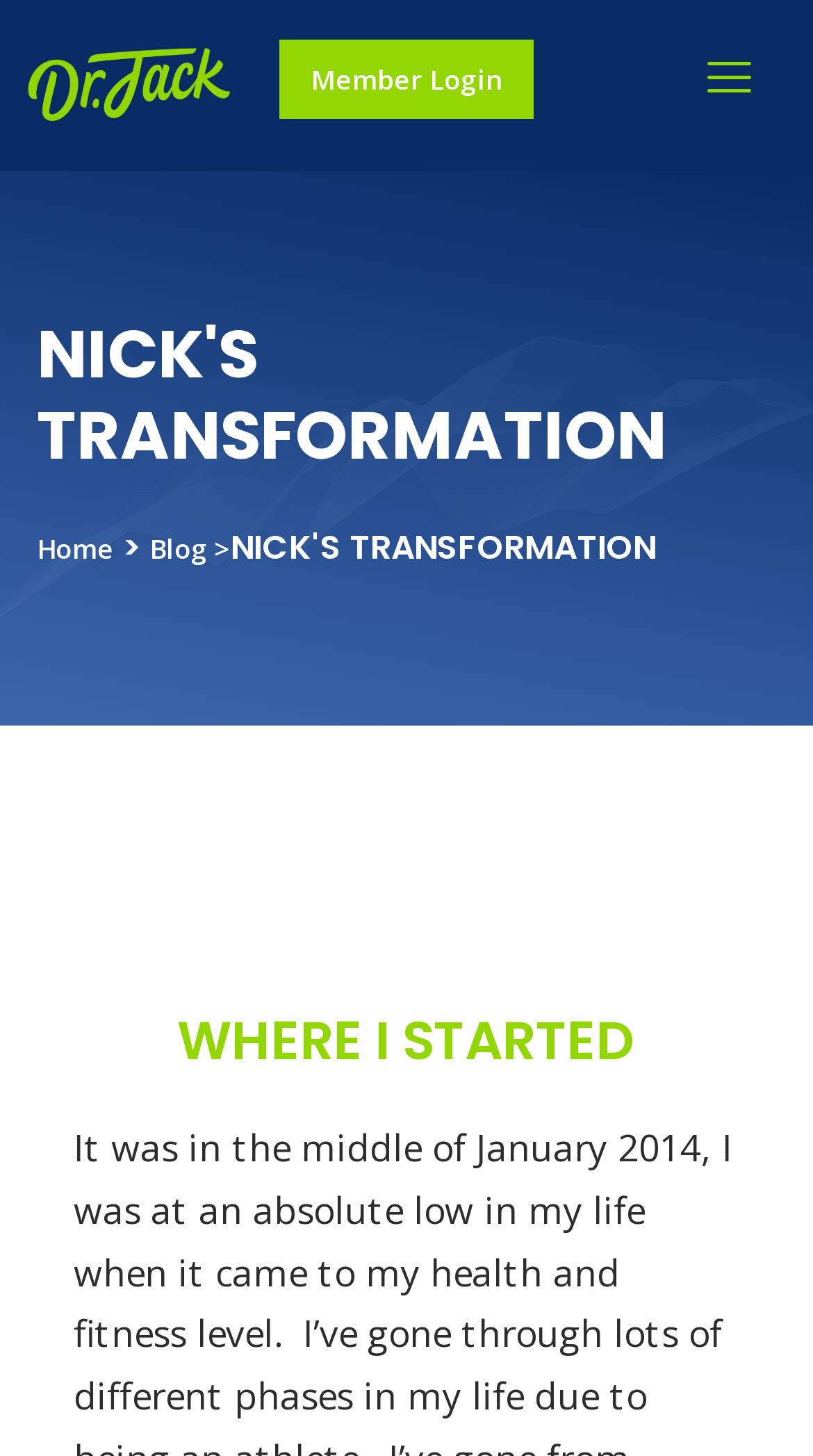What is the color of the background?
Answer the question with a single word or phrase derived from the image.

Unknown